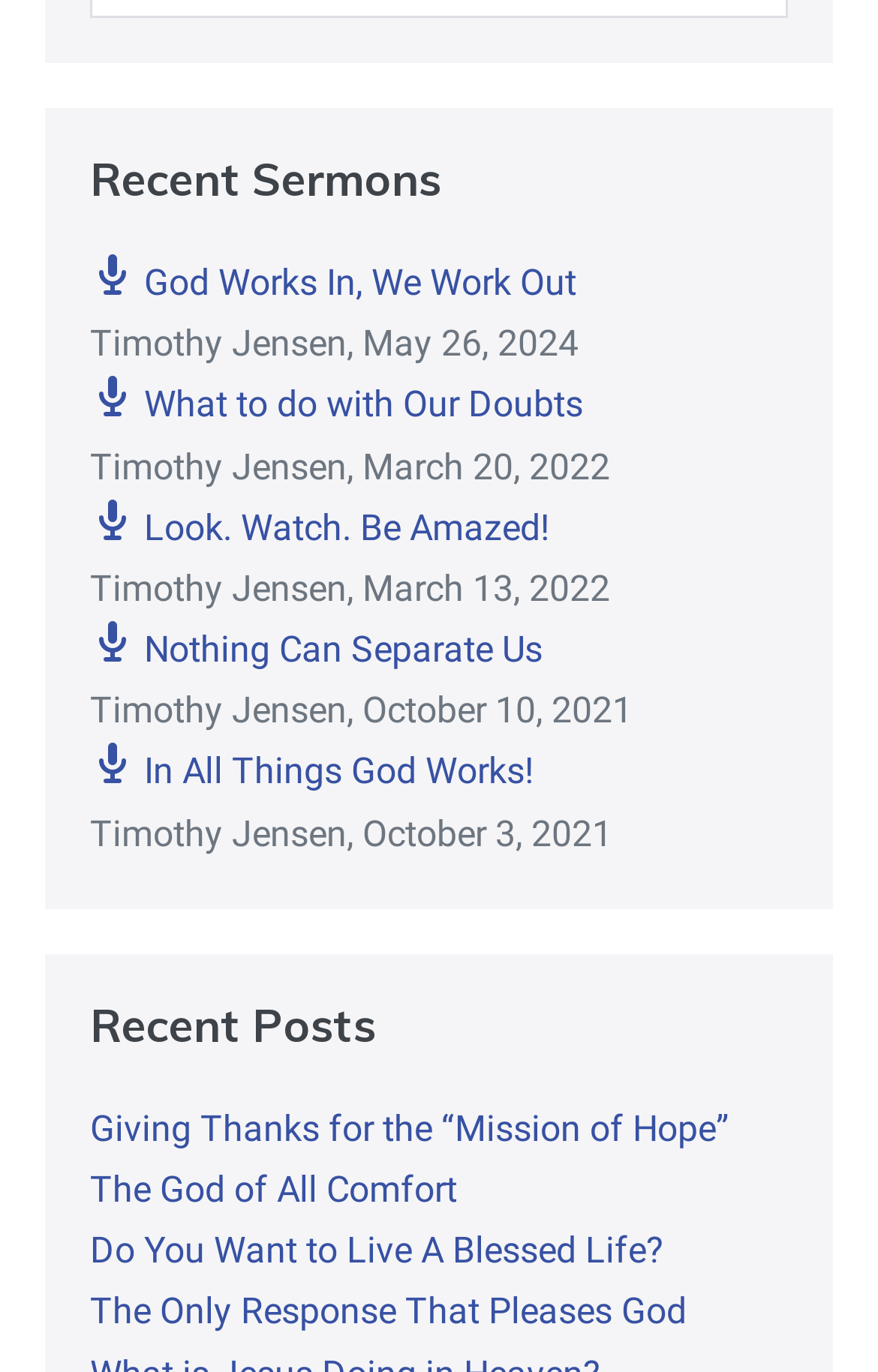Examine the image carefully and respond to the question with a detailed answer: 
Who is the author of the sermon on May 26, 2024?

The author of the sermon on May 26, 2024 can be found by examining the StaticText element with the text 'Timothy Jensen' which is located near the date 'May 26, 2024'.